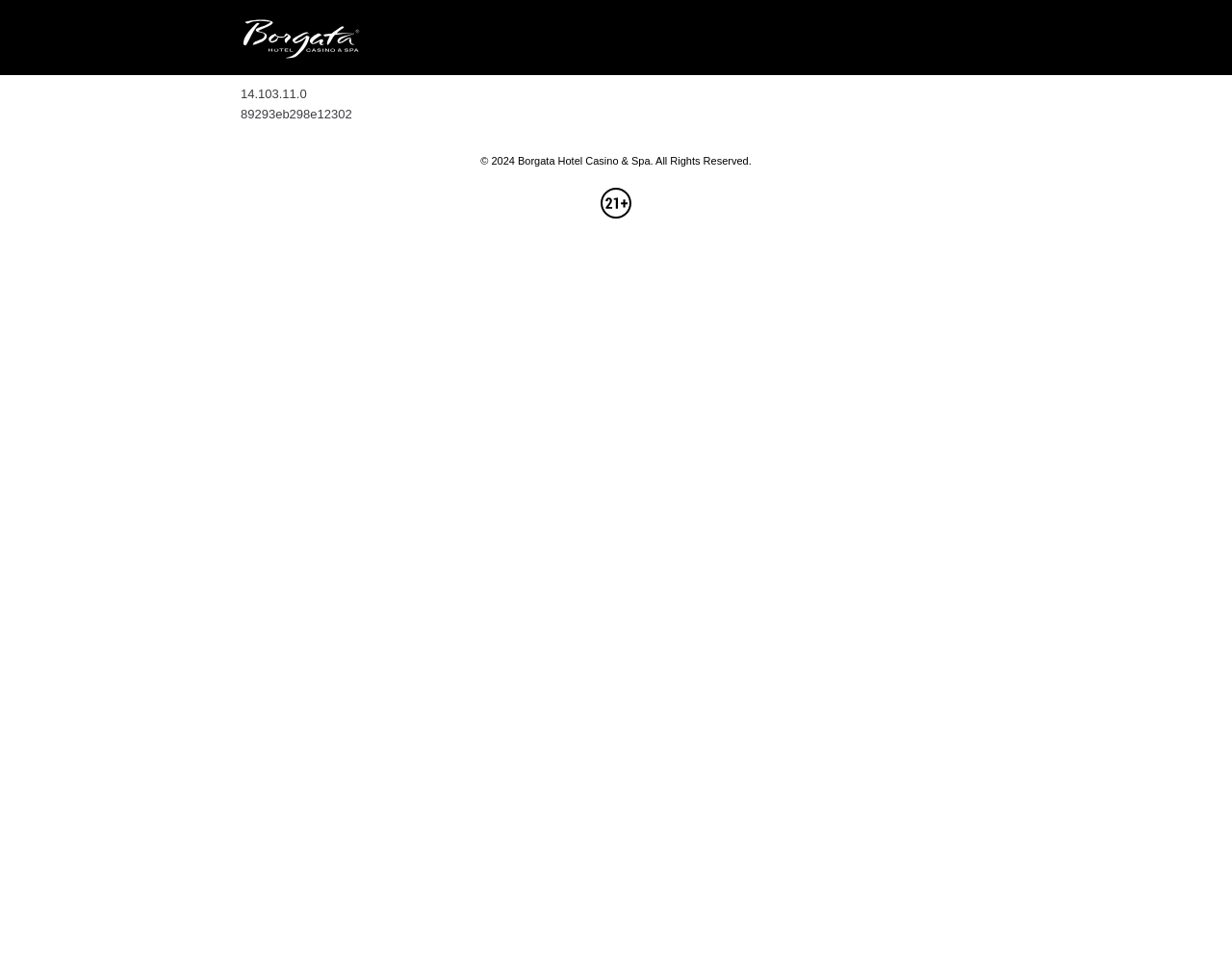Use a single word or phrase to answer the question:
What is the copyright year of the website?

2024